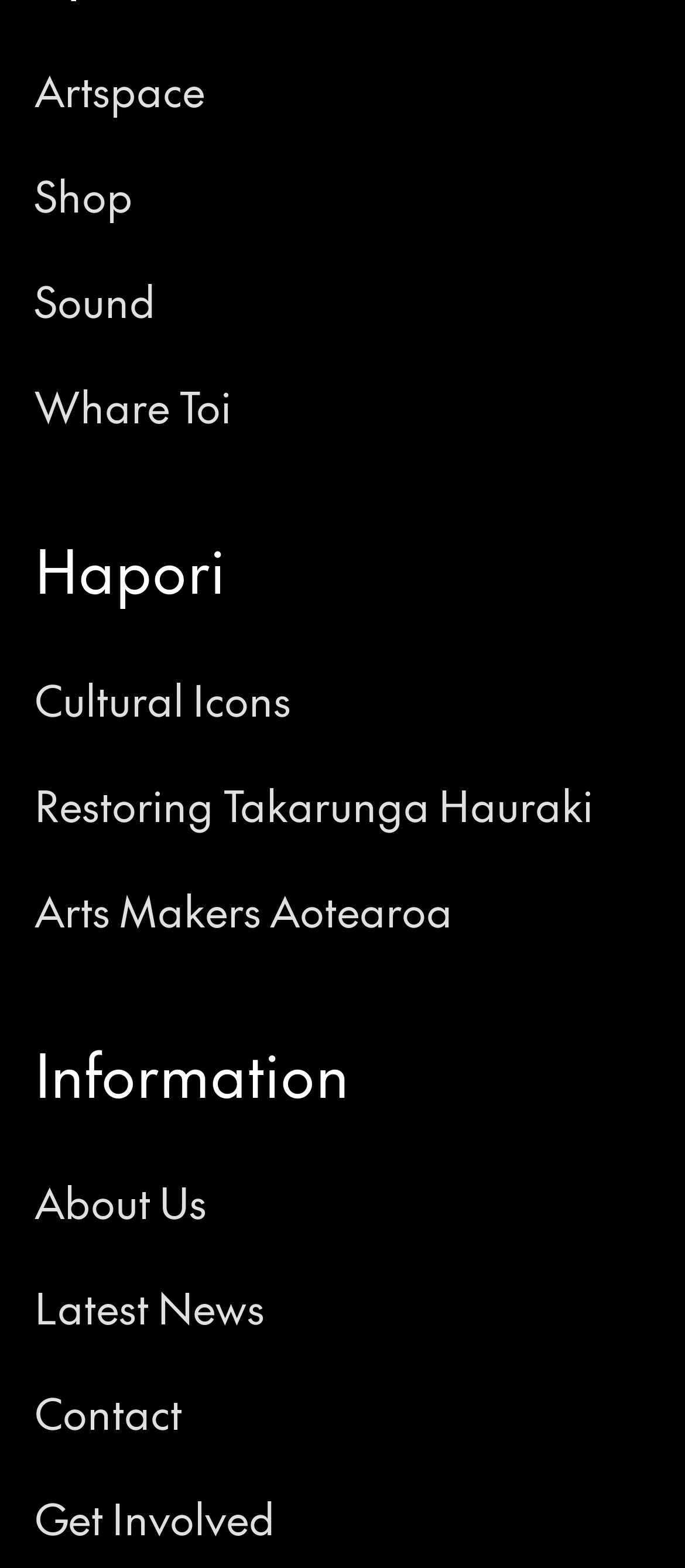Please identify the bounding box coordinates of the element's region that I should click in order to complete the following instruction: "contact us". The bounding box coordinates consist of four float numbers between 0 and 1, i.e., [left, top, right, bottom].

[0.05, 0.881, 0.265, 0.92]